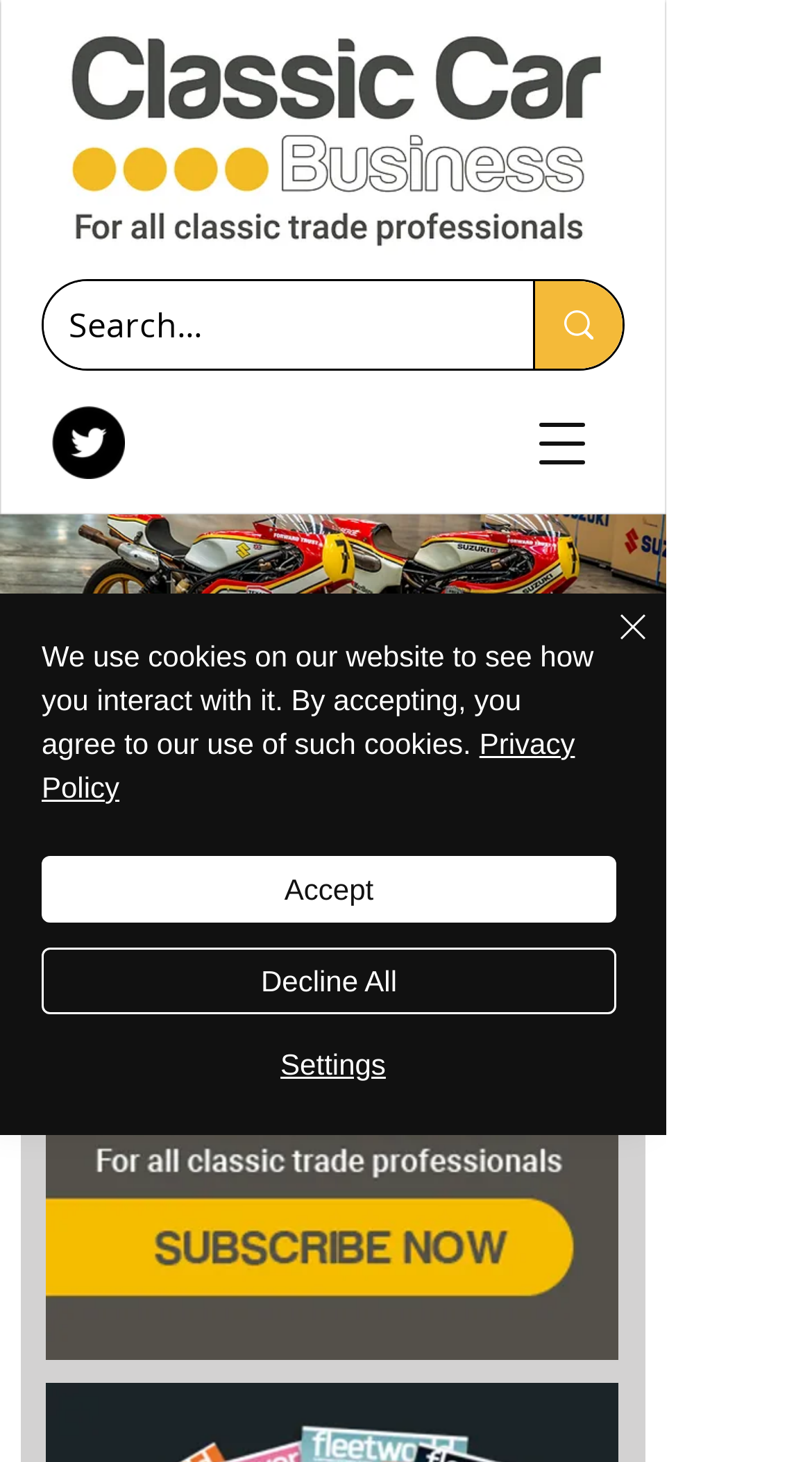Please respond in a single word or phrase: 
What is the logo image URL?

CCB_logo_Oct19_white-bkg.jpg